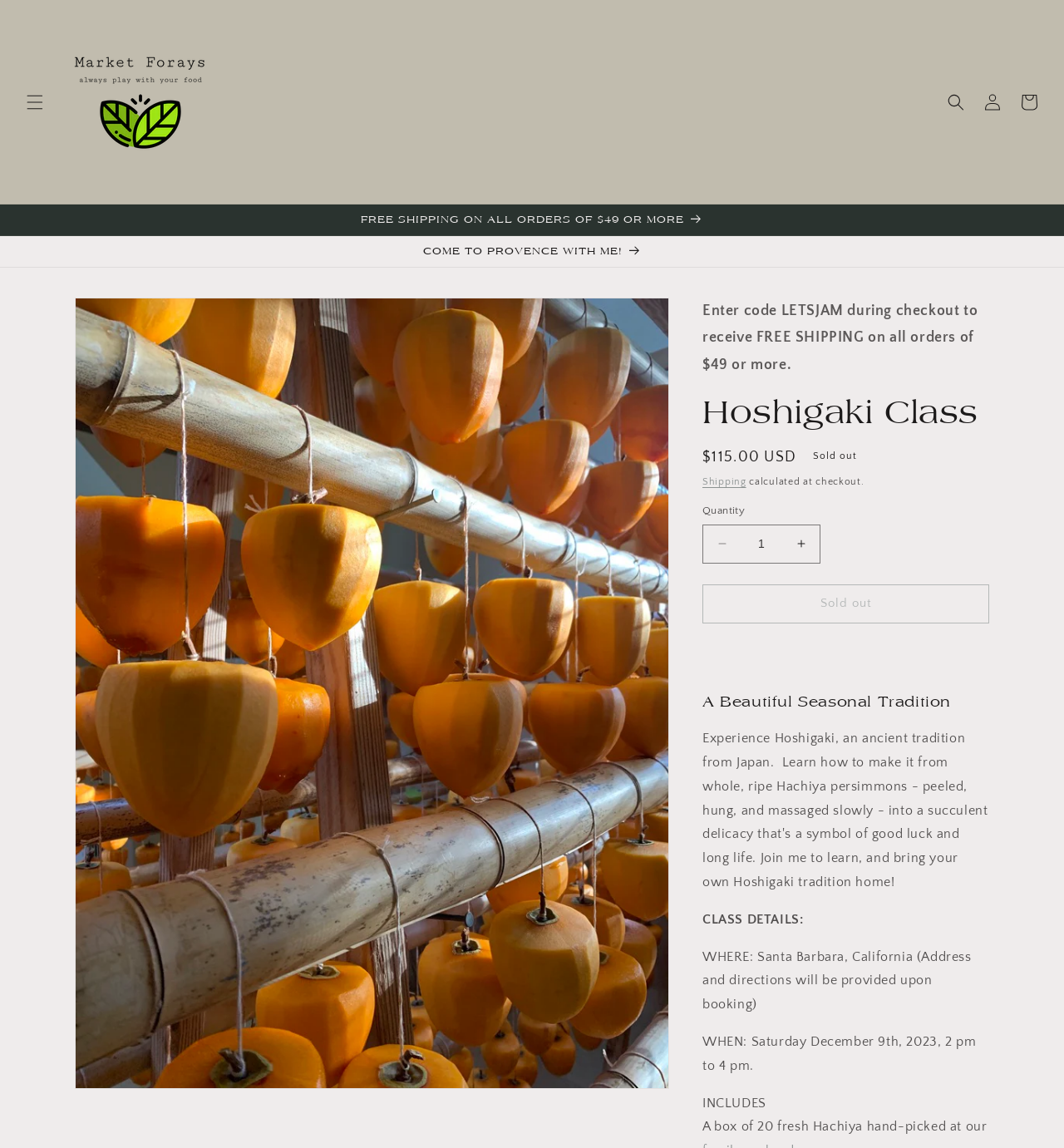Provide a thorough and detailed response to the question by examining the image: 
Where is the class located?

I found the answer by looking at the 'CLASS DETAILS' section, where it says 'WHERE: Santa Barbara, California (Address and directions will be provided upon booking)'.